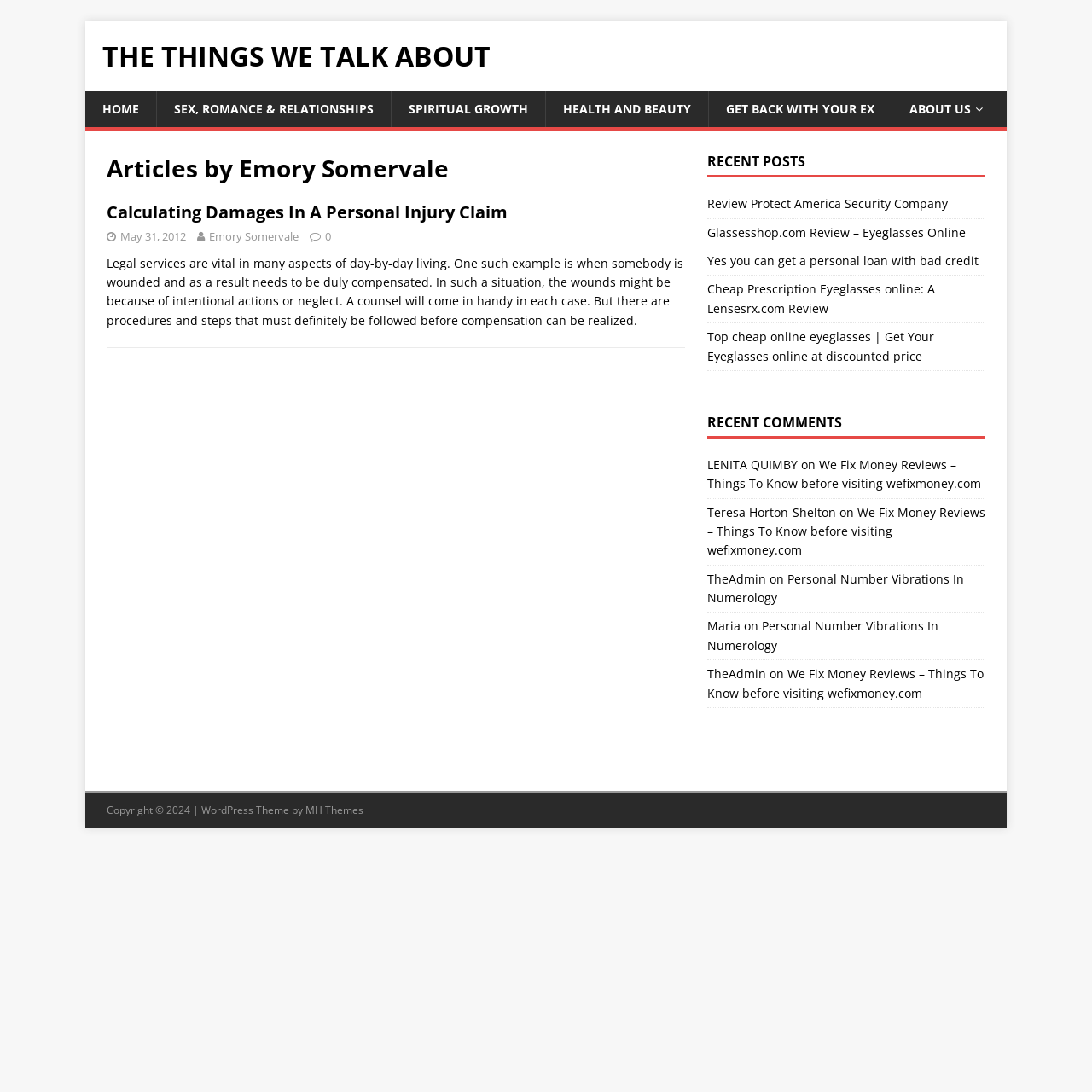Utilize the information from the image to answer the question in detail:
What are the recent posts on this website?

The recent posts on this website can be found in the complementary element which is located on the right side of the webpage. This element contains a heading 'RECENT POSTS' followed by a list of links to recent posts, including 'Review Protect America Security Company', 'Glassesshop.com Review', 'Yes you can get a personal loan with bad credit', and others.